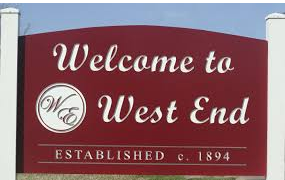What is the approximate year when West End was established?
Give a comprehensive and detailed explanation for the question.

According to the sign, West End was established circa 1894, which is noted below the main text, adding a historical touch to the community's heritage.